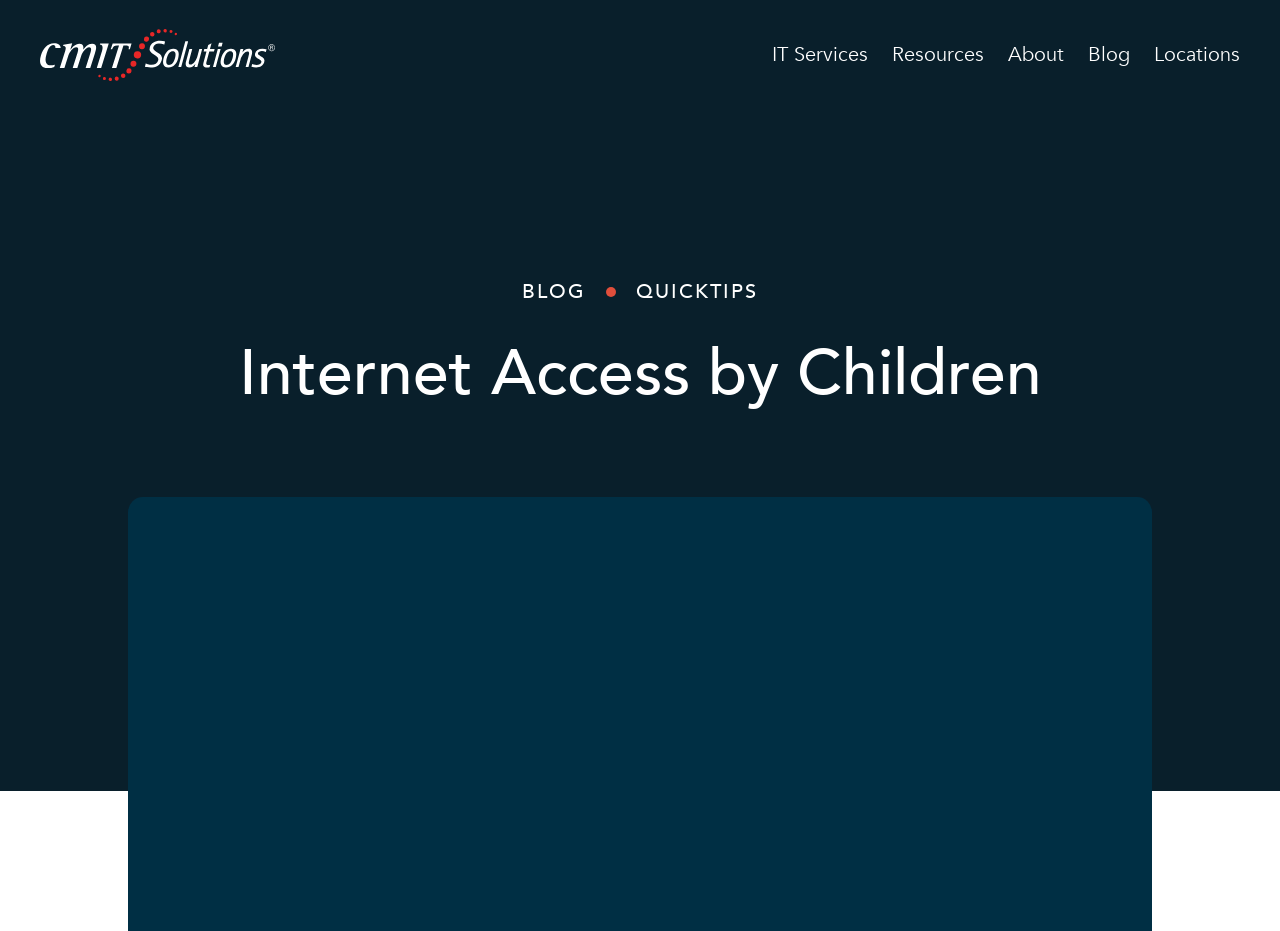Bounding box coordinates are specified in the format (top-left x, top-left y, bottom-right x, bottom-right y). All values are floating point numbers bounded between 0 and 1. Please provide the bounding box coordinate of the region this sentence describes: parent_node: IT Services

[0.031, 0.031, 0.215, 0.087]